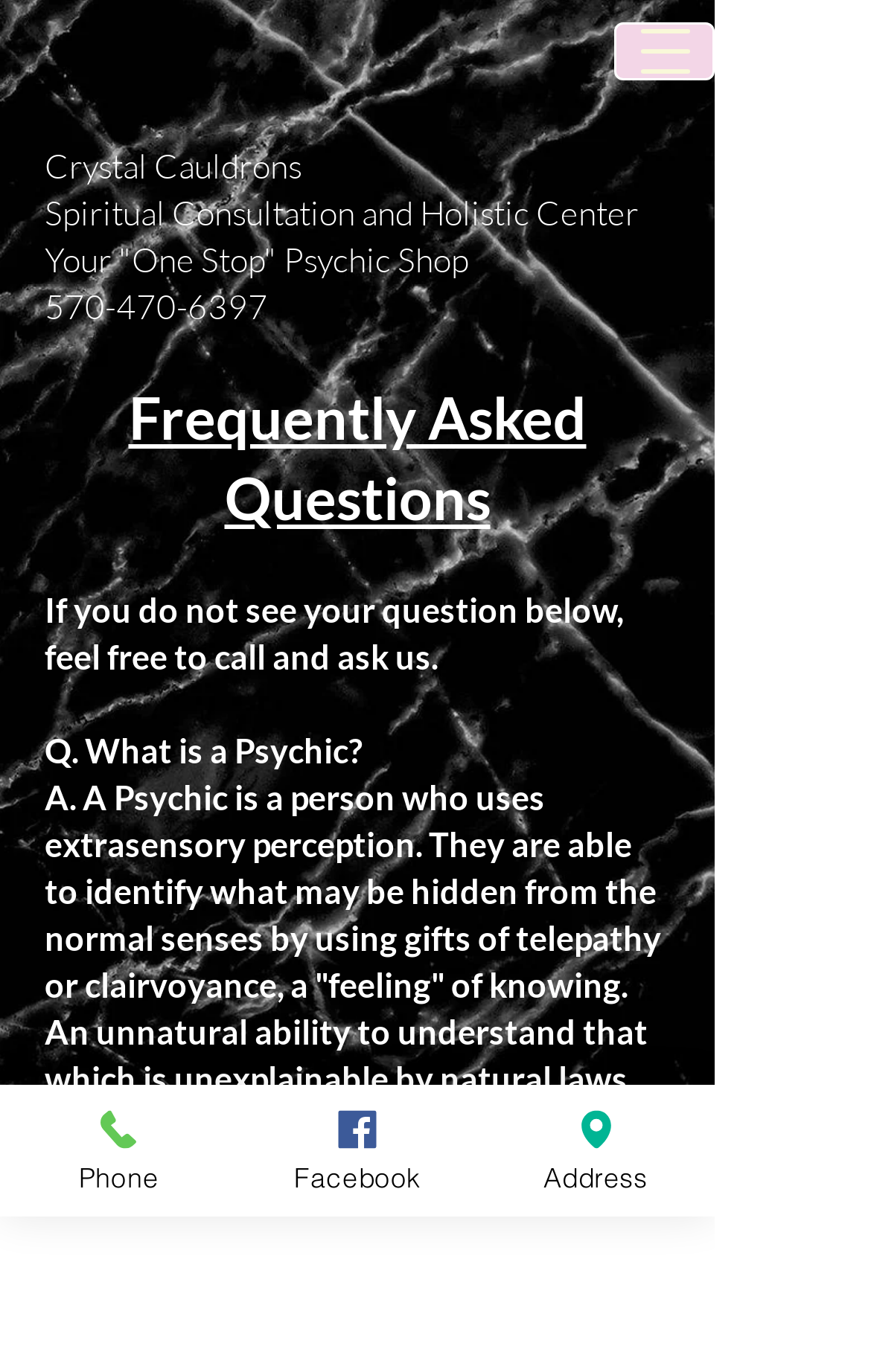What is the phone number of the psychic shop?
Ensure your answer is thorough and detailed.

I found the phone number by looking at the link element with the text '570-470-6397' which is located near the top of the webpage.